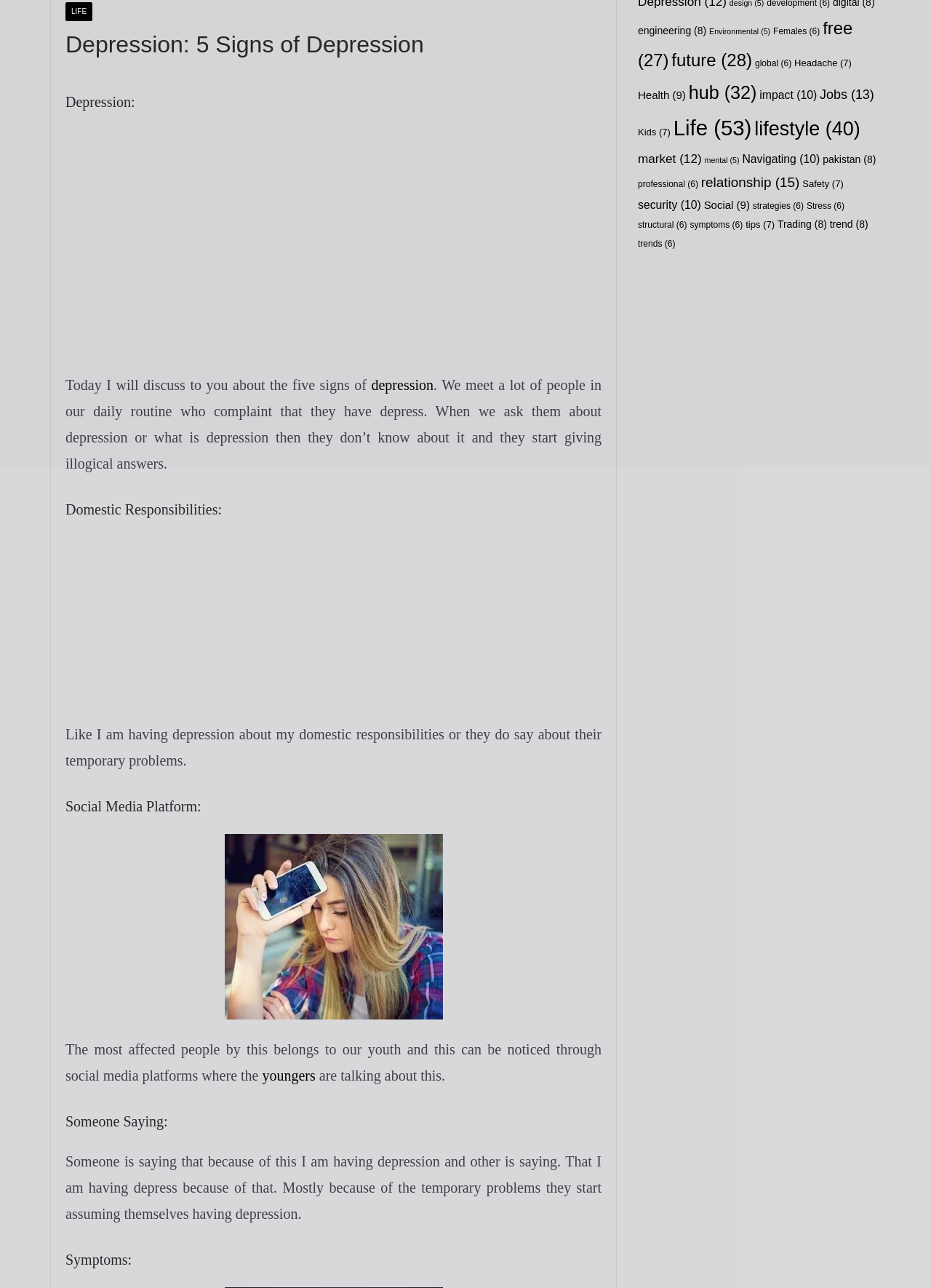Predict the bounding box for the UI component with the following description: "symptoms (6)".

[0.741, 0.171, 0.798, 0.179]